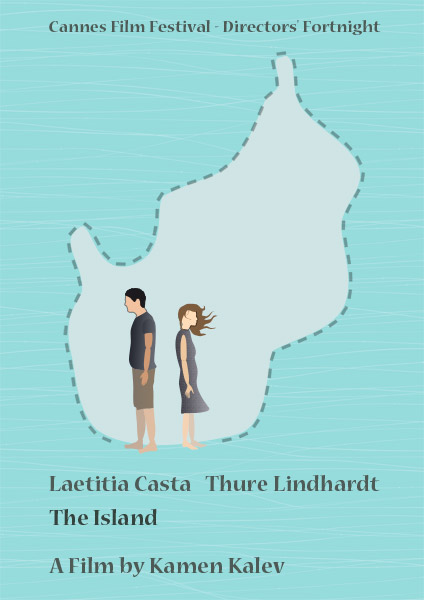Paint a vivid picture with your description of the image.

This vibrant fan poster for "The Island," directed by Kamen Kalev, captures the essence of the film with its illustrated design. Set against a soothing aqua background reminiscent of tranquil waters, the poster features two stylized figures, Laetitia Casta and Thure Lindhardt, positioned thoughtfully within the contour of an island shape. Their serene expressions suggest a narrative of connection and emotional depth. 

The text prominently displays the film's title, "The Island," alongside the names of its lead actors and the director at the bottom, setting an inviting tone for potential viewers. Notably, the poster highlights its distinction of being featured in the Cannes Film Festival's Directors' Fortnight, emphasizing its artistic significance and appeal within the cinematic world. This artwork effectively conveys a sense of intrigue and artistic interpretation, perfect for capturing the attention of film enthusiasts and festival-goers alike.